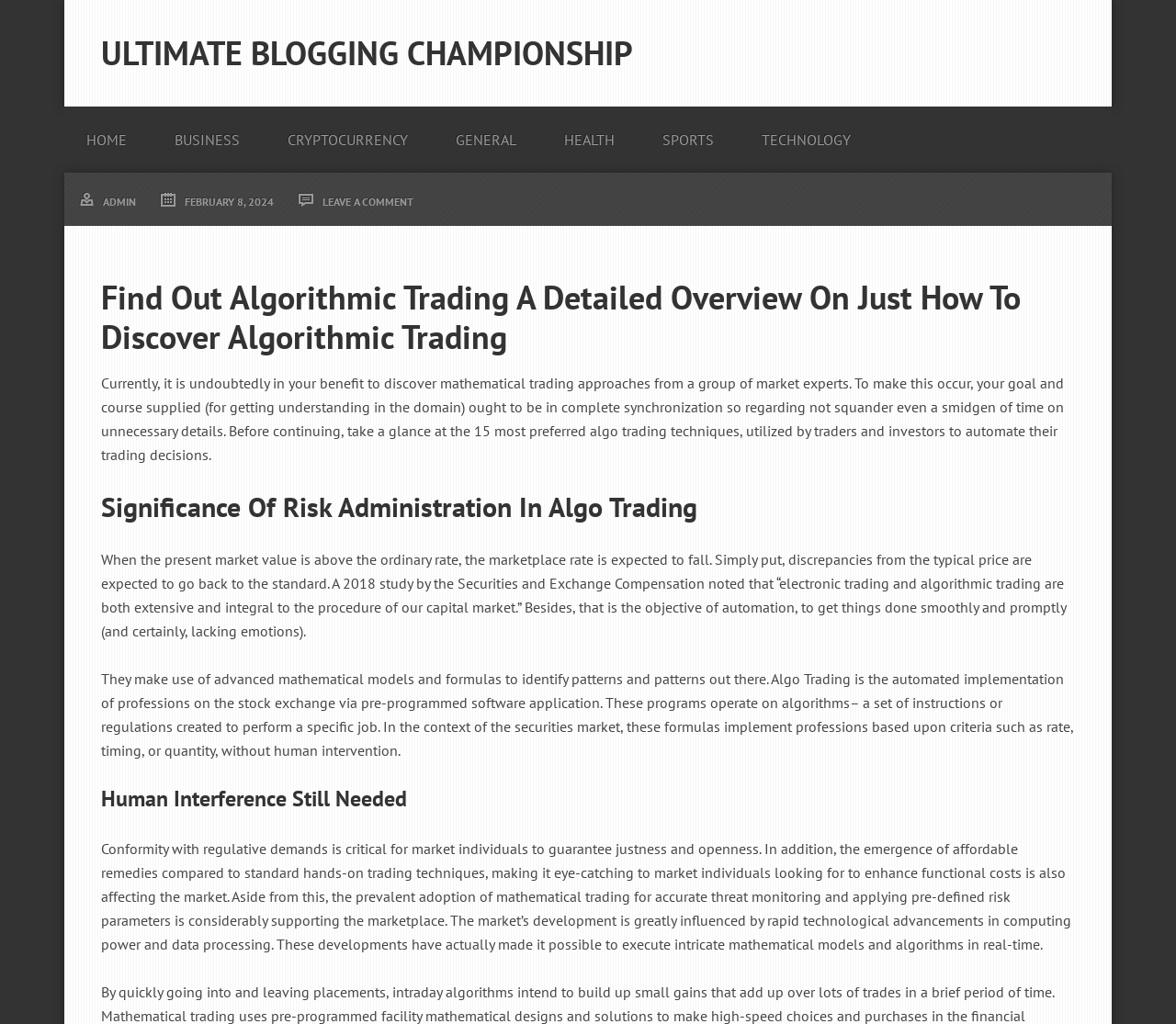What is the significance of risk management in algo trading?
Please use the image to deliver a detailed and complete answer.

The webpage highlights the importance of risk management in algo trading, suggesting that it helps to avoid unnecessary losses by identifying discrepancies from the average price and expecting them to return to the standard.